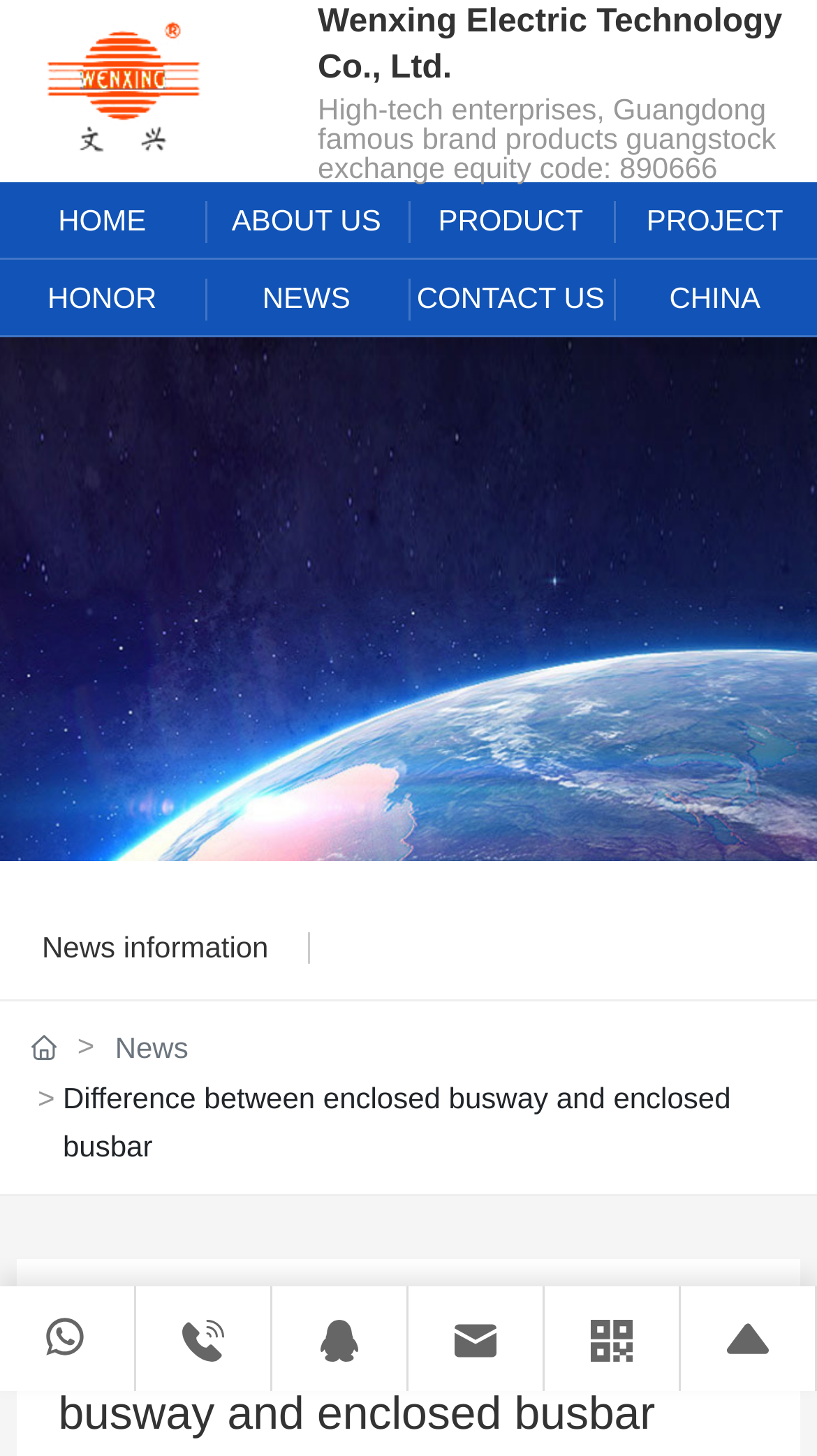Please identify the bounding box coordinates for the region that you need to click to follow this instruction: "Check the Difference between enclosed busway and enclosed busbar".

[0.077, 0.743, 0.894, 0.799]